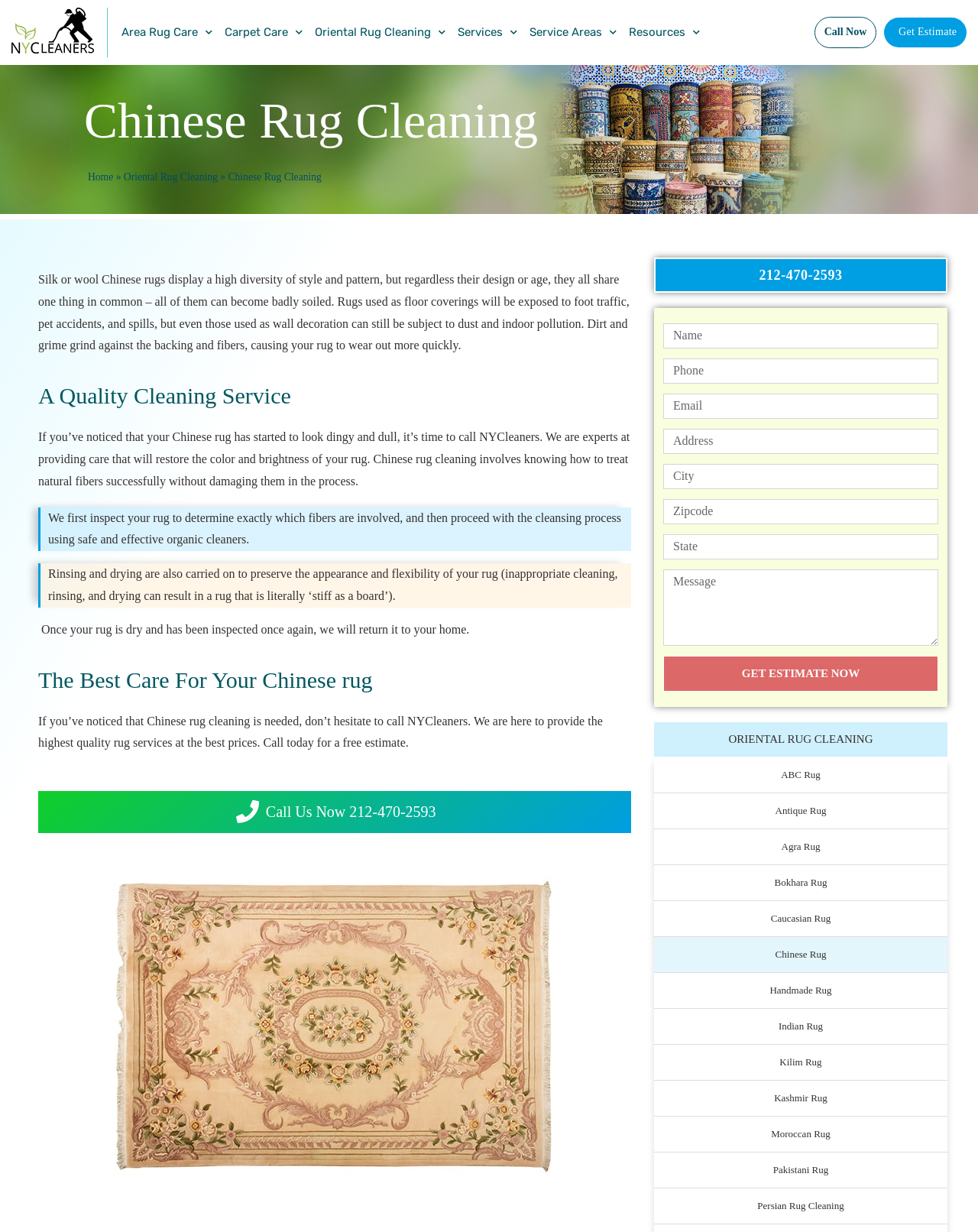Provide a thorough description of the webpage you see.

This webpage is about Chinese rug cleaning services provided by NYCleaners, a rug cleaning company in NYC. At the top, there is a navigation menu with links to "Area Rug Care", "Carpet Care", "Oriental Rug Cleaning", "Services", and "Service Areas". Below the menu, there are two prominent buttons, "Call Now" and "Get Estimate", encouraging visitors to take action.

The main content of the page is divided into sections. The first section has a heading "Chinese Rug Cleaning" and describes the importance of cleaning Chinese rugs, which can become badly soiled due to foot traffic, pet accidents, and spills. The text explains that NYCleaners provides a quality cleaning service that can restore the color and brightness of the rug.

The next section has a heading "A Quality Cleaning Service" and outlines the steps involved in the cleaning process, including inspection, cleansing, rinsing, and drying. The text emphasizes the importance of using safe and effective organic cleaners to preserve the appearance and flexibility of the rug.

The third section has a heading "The Best Care For Your Chinese rug" and encourages visitors to call NYCleaners for a free estimate. There is a link to "Call Us Now" with a phone number and an image of a Chinese rug.

On the right side of the page, there is a form with text boxes to input name, phone, email, address, city, zipcode, state, and message, allowing visitors to request an estimate. Below the form, there is a button "GET ESTIMATE NOW".

At the bottom of the page, there is a heading "ORIENTAL RUG CLEANING" and a list of hidden links to different types of rugs, including ABC Rug, Antique Rug, Agra Rug, and others.